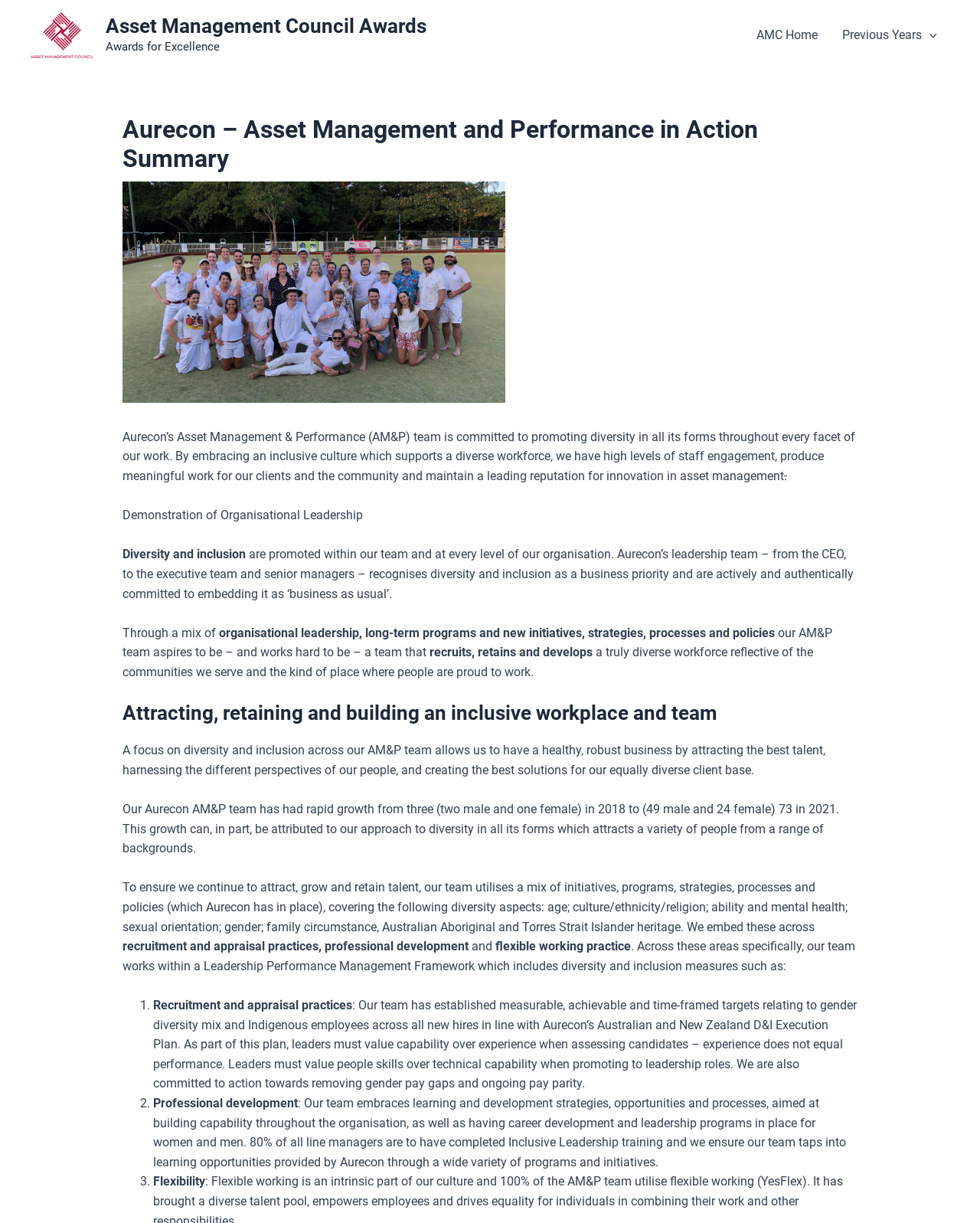Generate the text content of the main headline of the webpage.

Aurecon – Asset Management and Performance in Action Summary